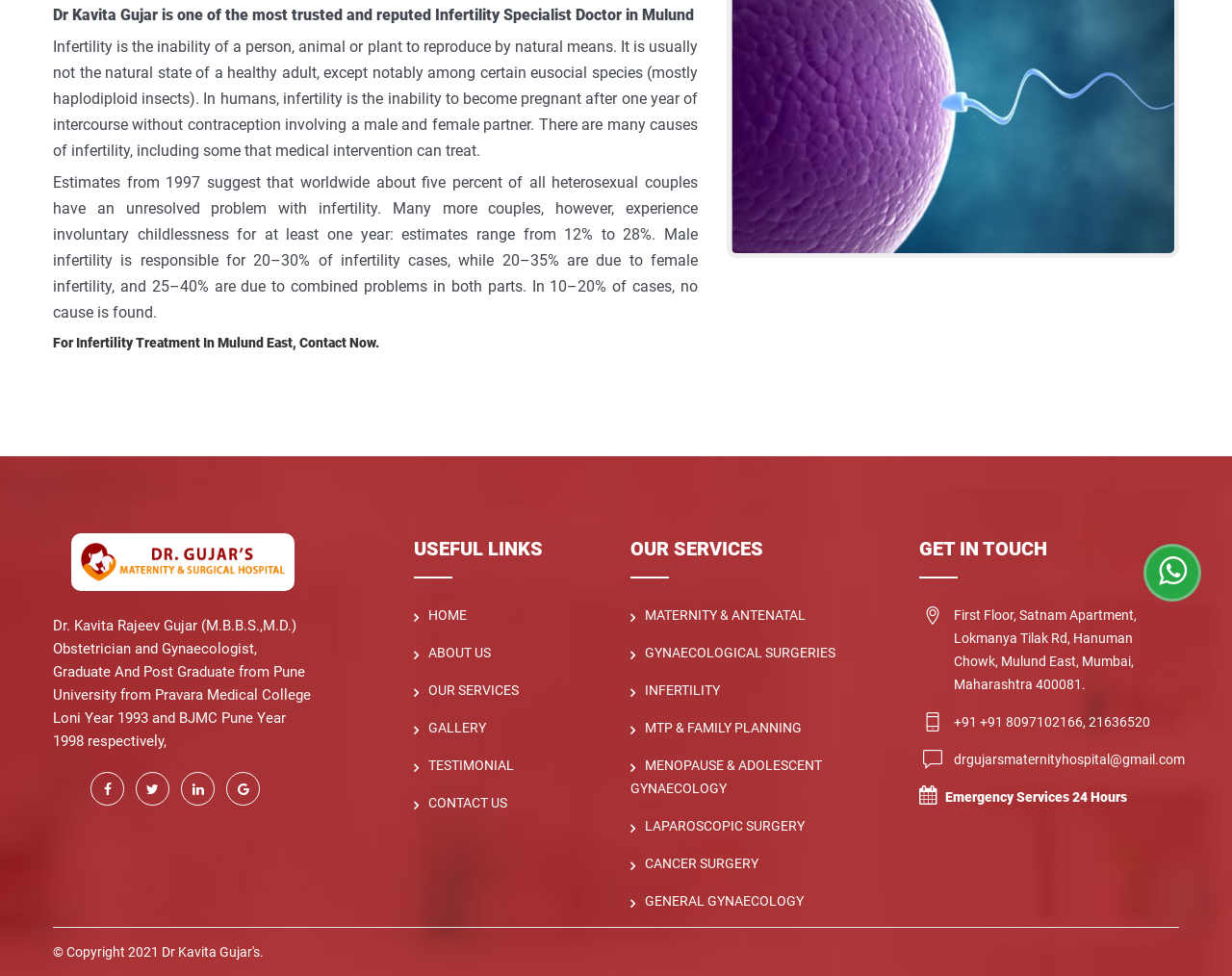Based on the element description, predict the bounding box coordinates (top-left x, top-left y, bottom-right x, bottom-right y) for the UI element in the screenshot: testimonial

[0.336, 0.776, 0.417, 0.792]